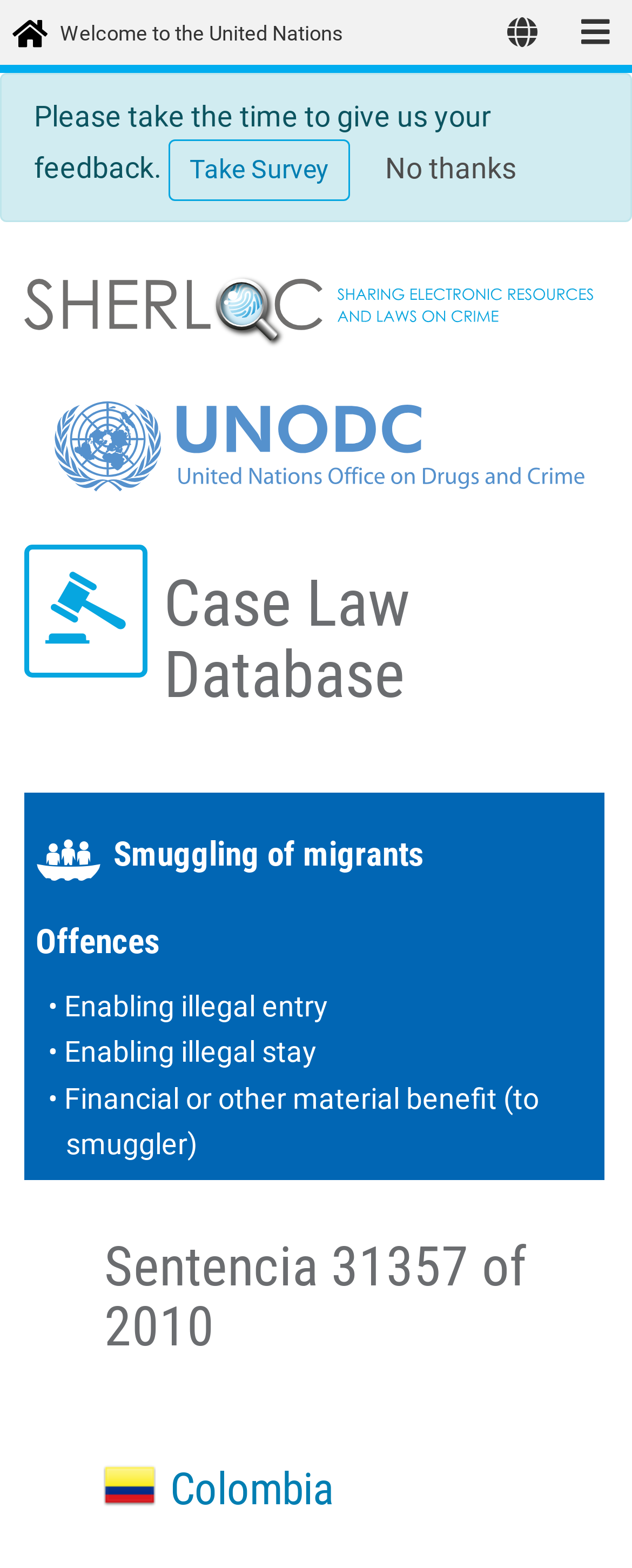Provide an in-depth description of the elements and layout of the webpage.

The webpage is about a specific court case, Sentencia 31357 of 2010. At the top, there is a feedback request with a "Take Survey" and "No thanks" option. To the right of these options, there is a language switcher button and a menu toggle button. 

Below the feedback request, there is a horizontal navigation menu with a link to the UNODC website, accompanied by the UNODC logo. 

The main content of the webpage is divided into sections. The first section is titled "Case Law Database" and is followed by a section about "Smuggling of migrants" which is a subcategory of "Offences". 

Under "Offences", there are three bullet points listing specific crimes, including "Enabling illegal entry", "Enabling illegal stay", and "Financial or other material benefit (to smuggler)". 

Further down, there is a section titled "Sentencia 31357 of 2010", which is the main topic of the webpage. This section is accompanied by a small image on the left. 

Finally, at the bottom, there is a section titled "Colombia", which is a link to more information about the country.